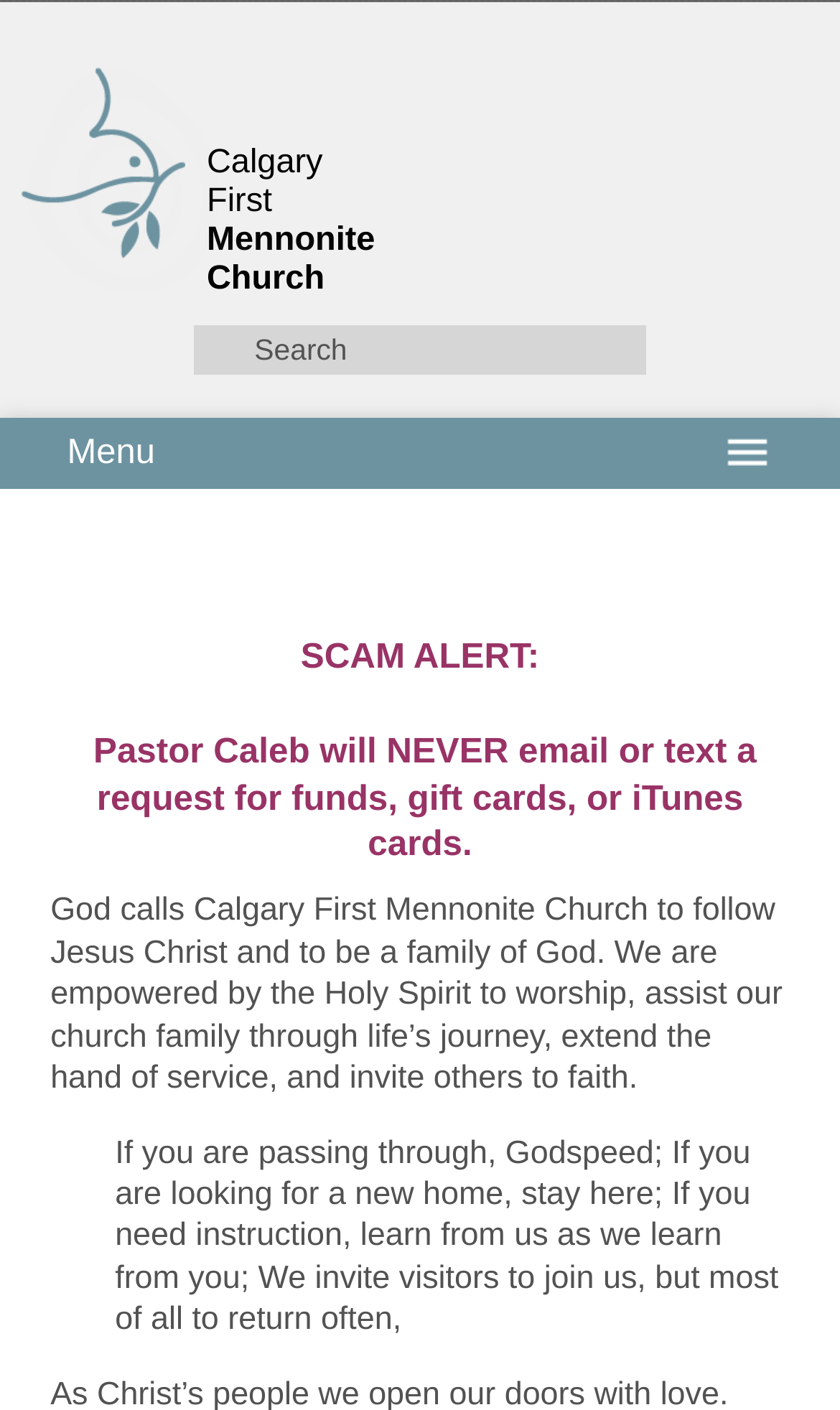What is the warning about Pastor Caleb?
Based on the image, answer the question with as much detail as possible.

The warning is stated in the heading element that reads 'SCAM ALERT:' followed by a description that says 'Pastor Caleb will NEVER email or text a request for funds, gift cards, or iTunes cards.' This is a warning to users to be cautious of scams.